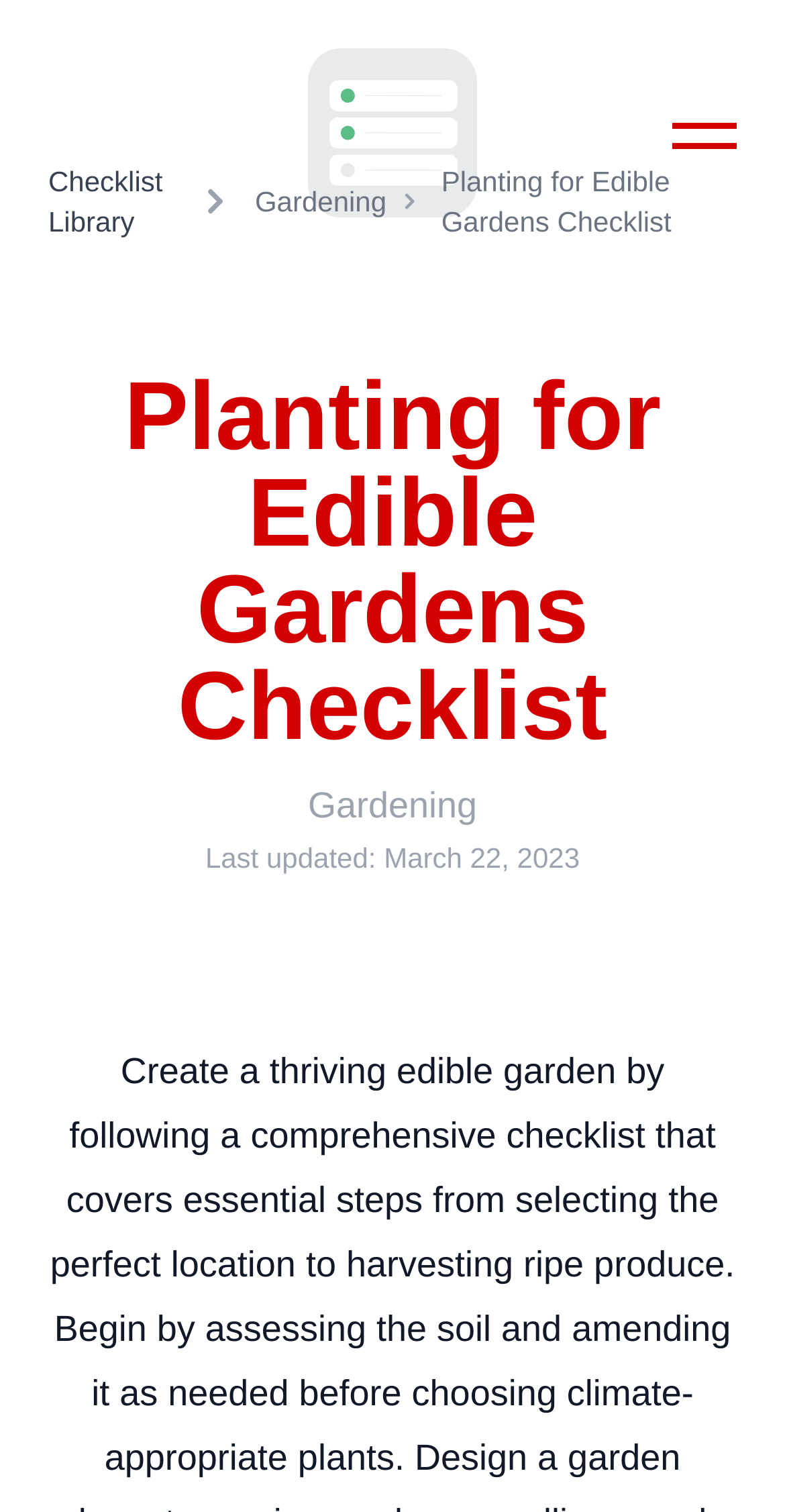Using the information in the image, give a detailed answer to the following question: How many links are in the breadcrumb navigation?

I found the answer by looking at the breadcrumb navigation section, where I counted two links: 'Checklist Library' and 'Gardening', indicating that there are two links in the breadcrumb navigation.